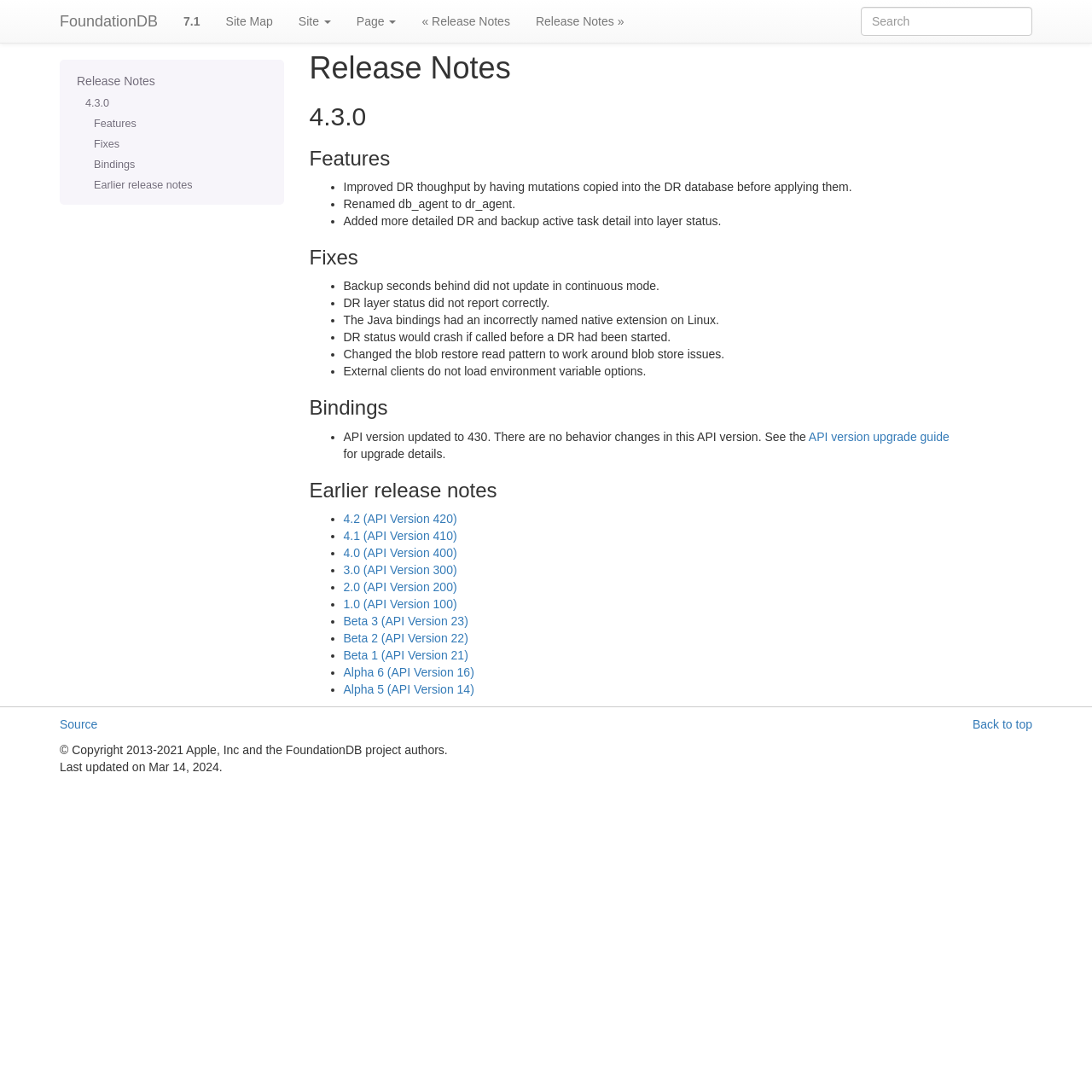Determine the bounding box coordinates for the UI element matching this description: "2.0 (API Version 200)".

[0.314, 0.531, 0.418, 0.544]